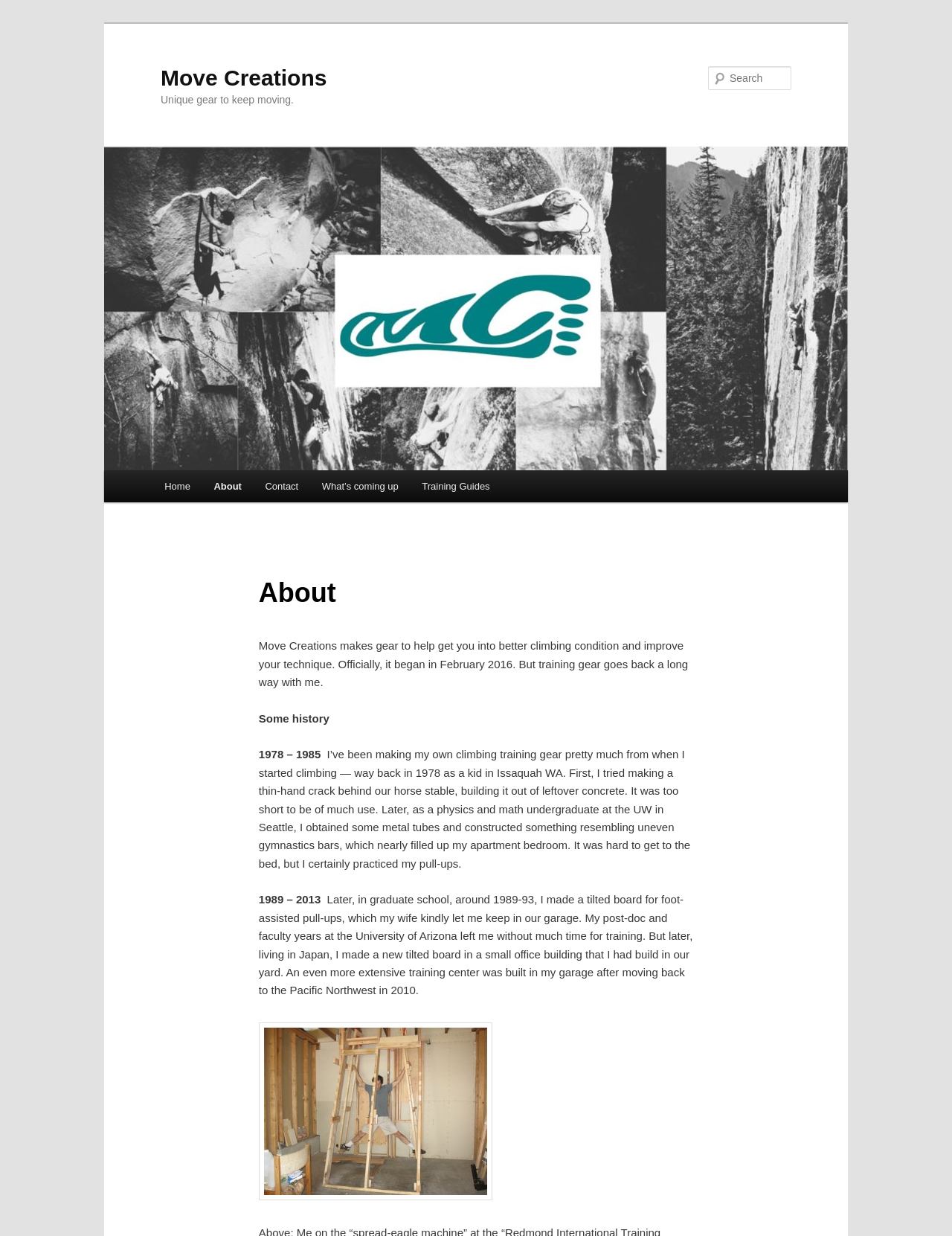Answer the question below in one word or phrase:
What is Move Creations?

Gear for climbing